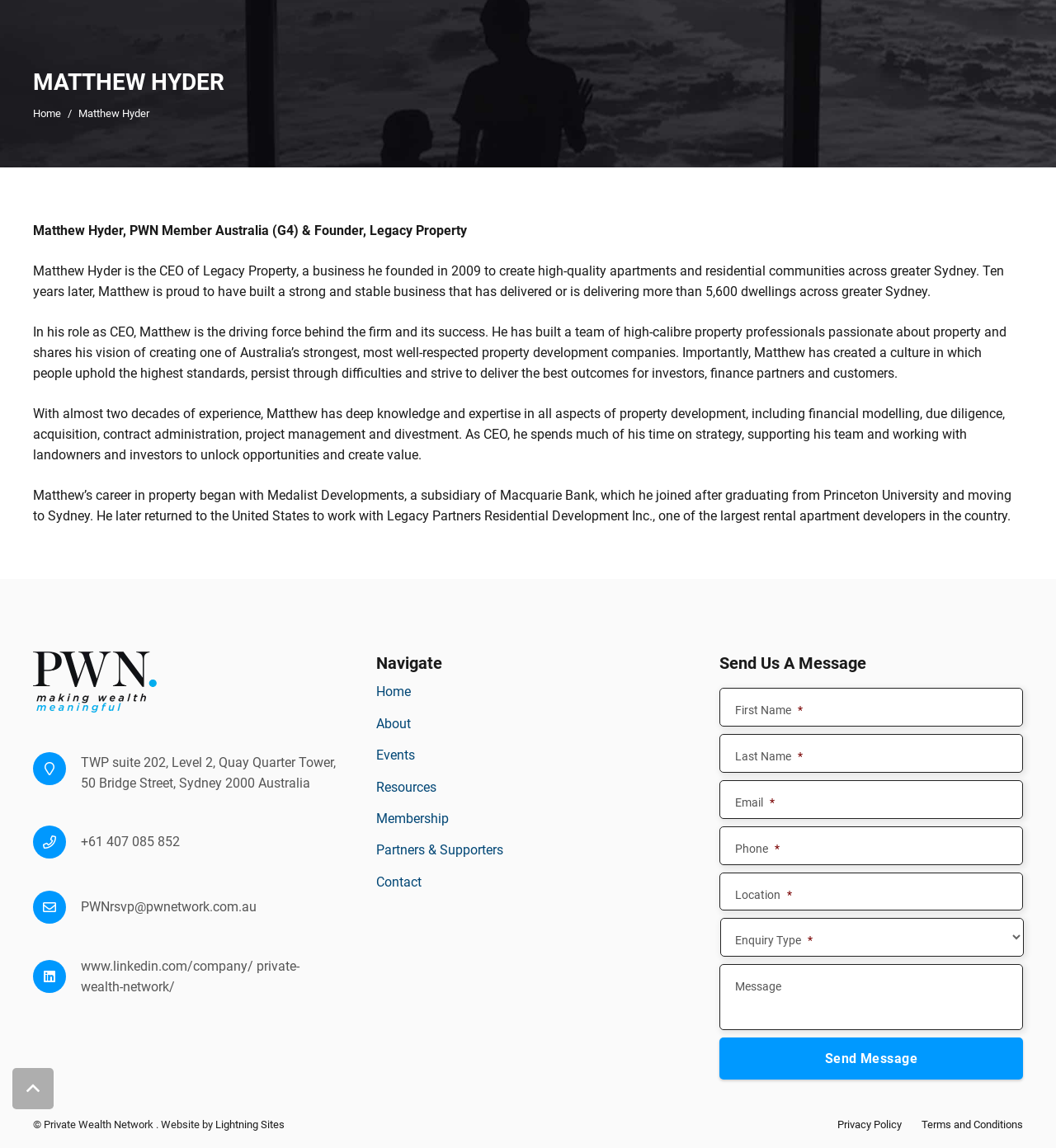Respond to the question below with a concise word or phrase:
What is Matthew Hyder's educational background?

Princeton University